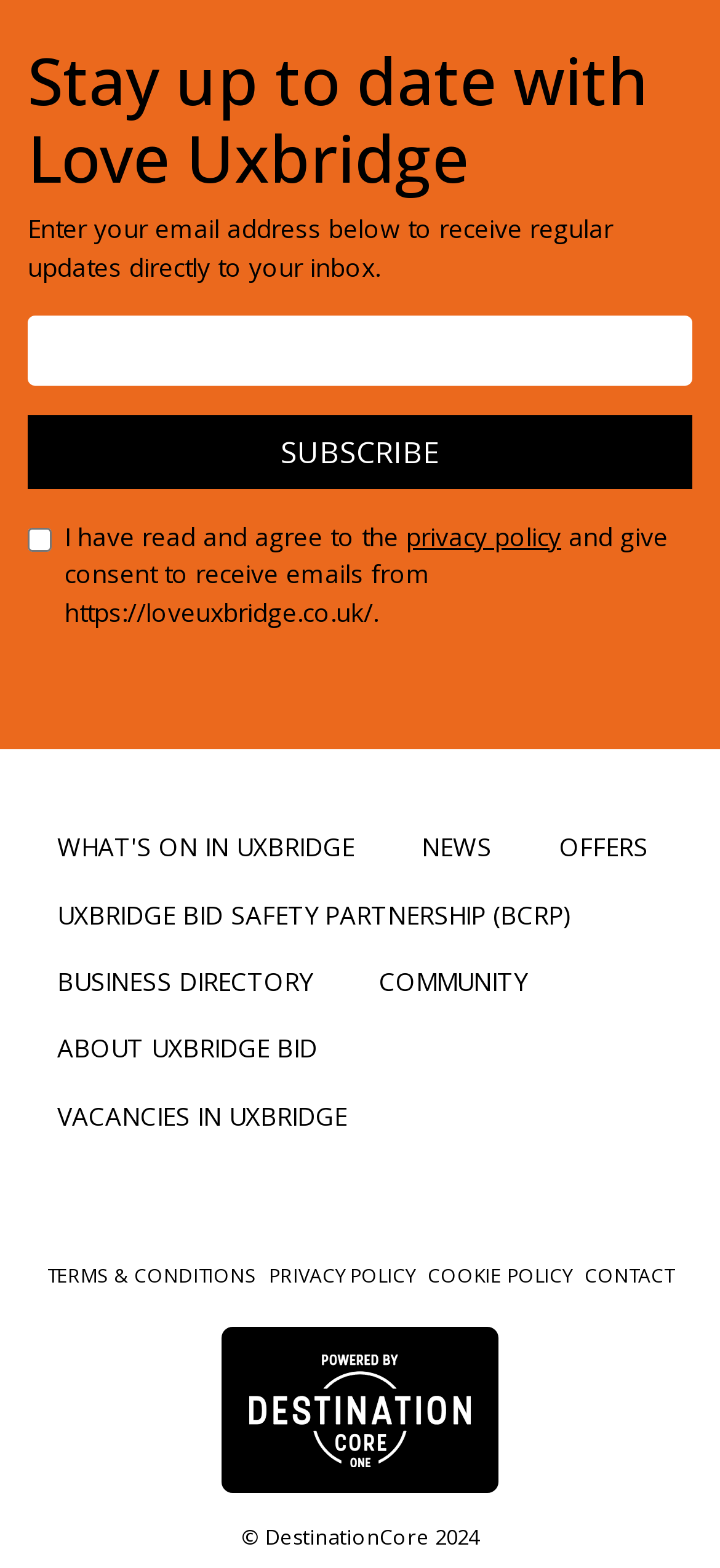Determine the bounding box coordinates of the section I need to click to execute the following instruction: "Read privacy policy". Provide the coordinates as four float numbers between 0 and 1, i.e., [left, top, right, bottom].

[0.564, 0.331, 0.779, 0.353]